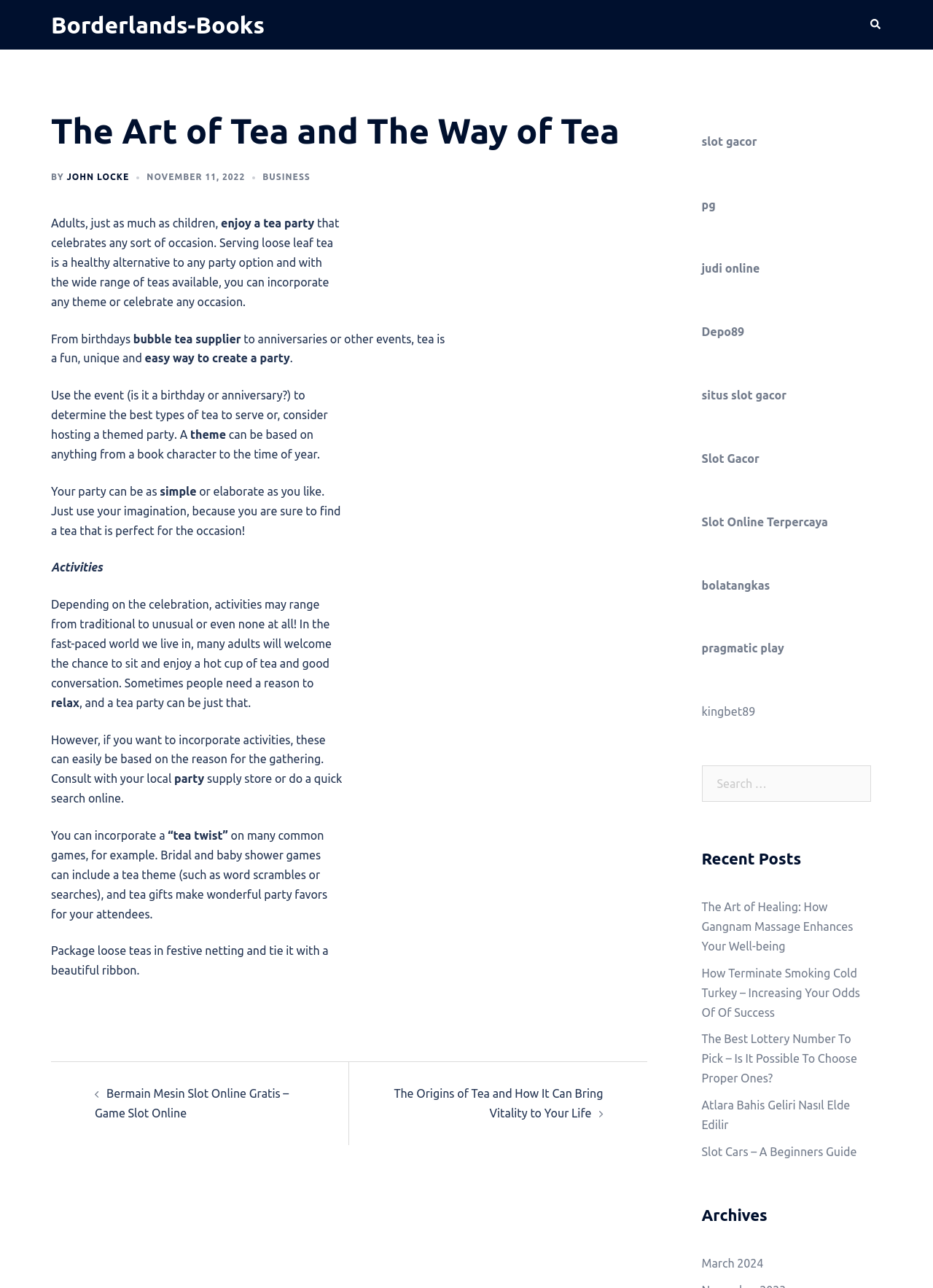How many links are there in the 'Recent Posts' section?
Refer to the image and provide a concise answer in one word or phrase.

1